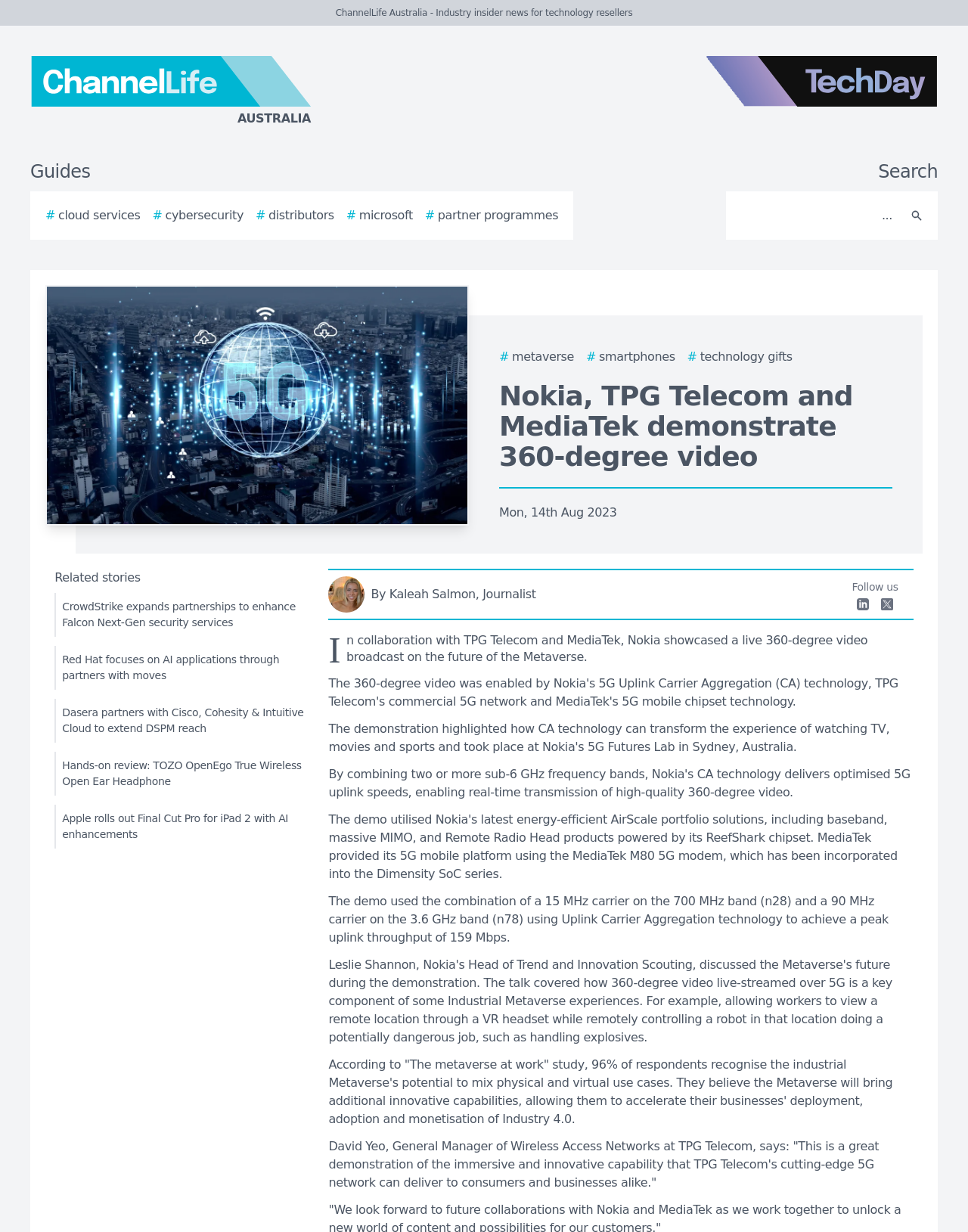Identify the bounding box coordinates for the region of the element that should be clicked to carry out the instruction: "Click the ChannelLife Australia logo". The bounding box coordinates should be four float numbers between 0 and 1, i.e., [left, top, right, bottom].

[0.0, 0.045, 0.438, 0.104]